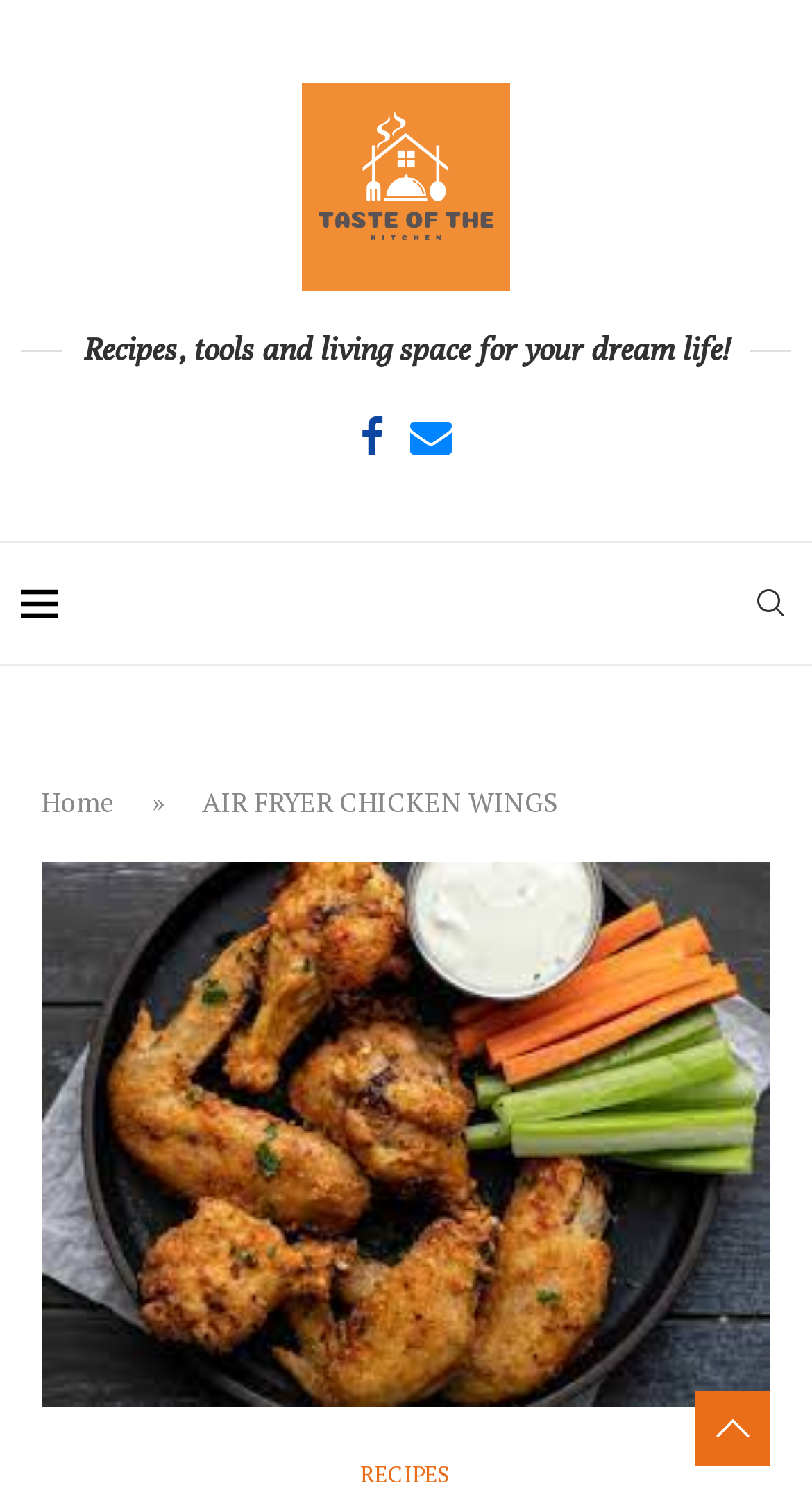Identify and extract the heading text of the webpage.

AIR FRYER CHICKEN WINGS